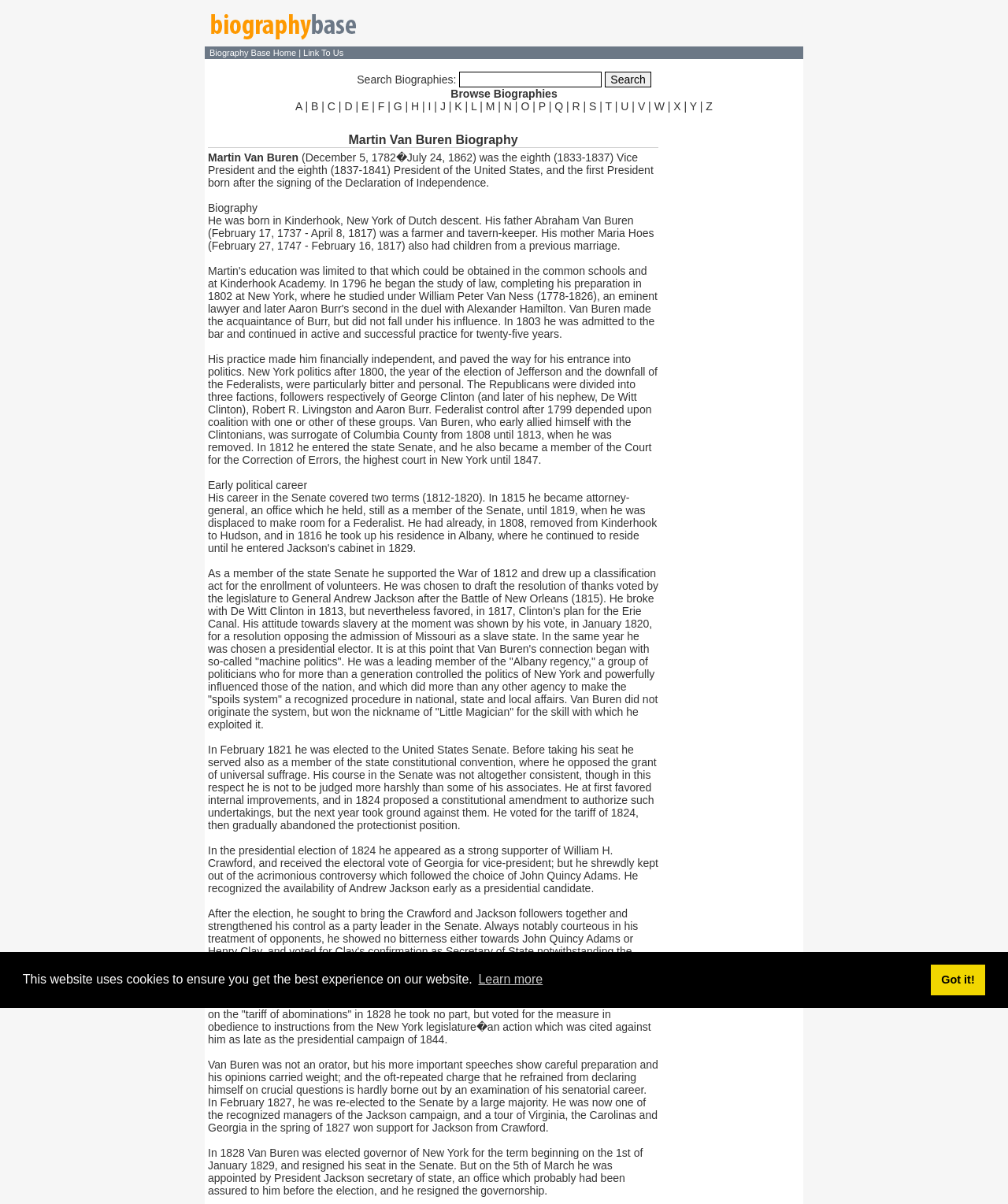Reply to the question with a single word or phrase:
How many links are there in the 'Browse Biographies' section?

26